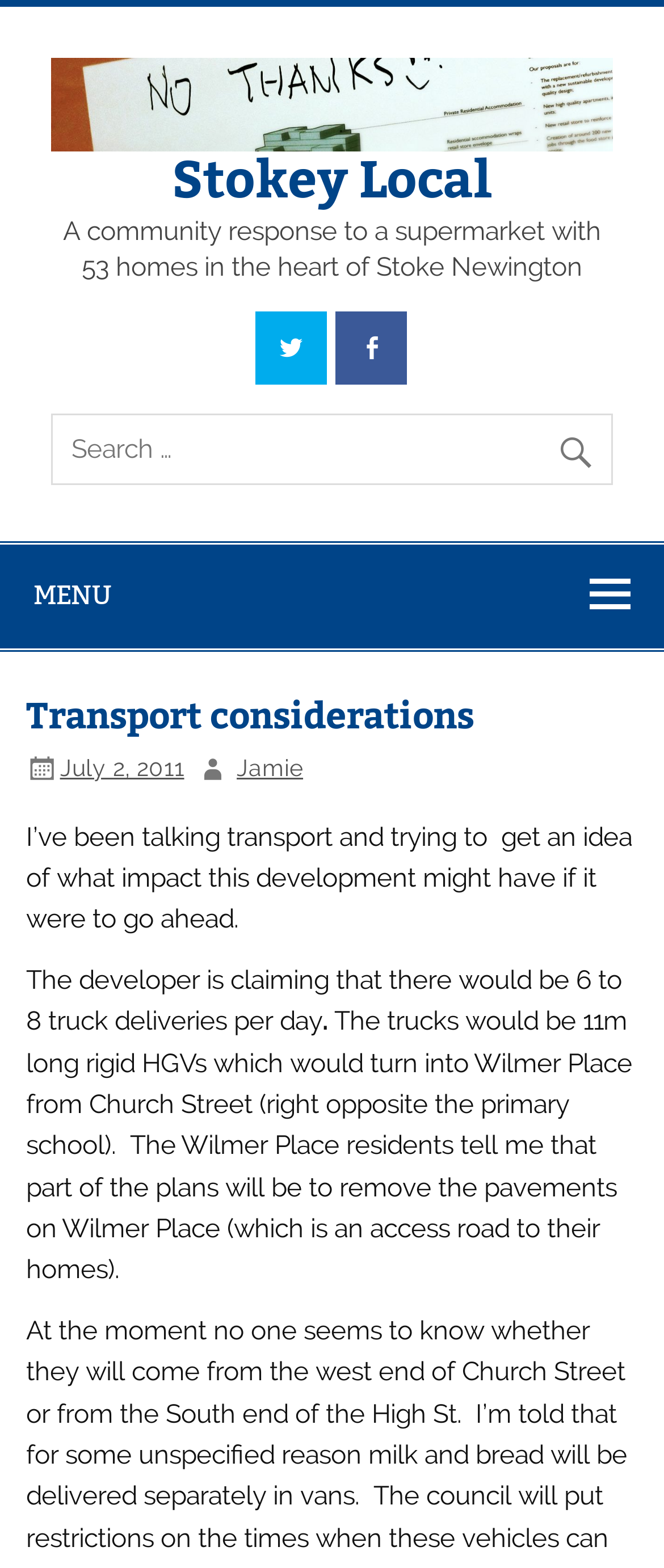Please specify the coordinates of the bounding box for the element that should be clicked to carry out this instruction: "Read the post from Jamie". The coordinates must be four float numbers between 0 and 1, formatted as [left, top, right, bottom].

[0.356, 0.481, 0.456, 0.498]